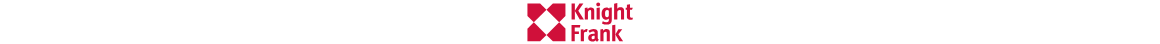What design is behind the lettering?
Give a thorough and detailed response to the question.

Behind the lettering, a distinctive geometric design, featuring interlocking shapes, enhances the visual appeal, symbolizing the company's multifaceted services.